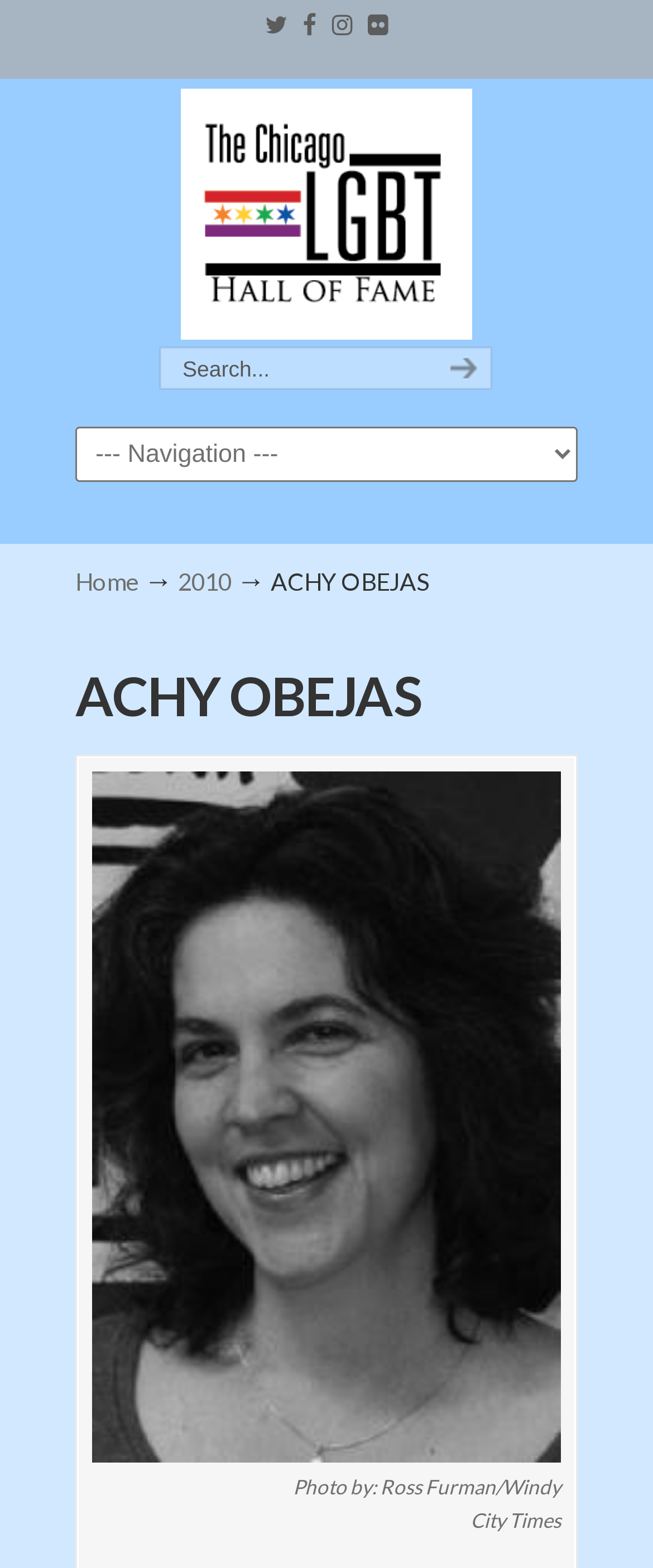Give a complete and precise description of the webpage's appearance.

The webpage is about ACHY OBEJAS, an inductee in the Chicago LGBT Hall of Fame. At the top left, there are four social media links, each represented by an icon. Below these icons, there is a layout table that spans most of the width of the page. Within this table, there is a link to the Chicago LGBT Hall of Fame, a search bar with a placeholder text "Search...", and a search button.

On the left side of the page, there is a navigation section with a dropdown menu labeled "Navigation" and a link to the "Home" page. Below the navigation section, there is a link to the year "2010" and a separator arrow. The main content of the page is dedicated to ACHY OBEJAS, with a heading that spans the width of the page. Below the heading, there is a photo credited to Ross Furman/Windy City Times, which takes up most of the page's height.